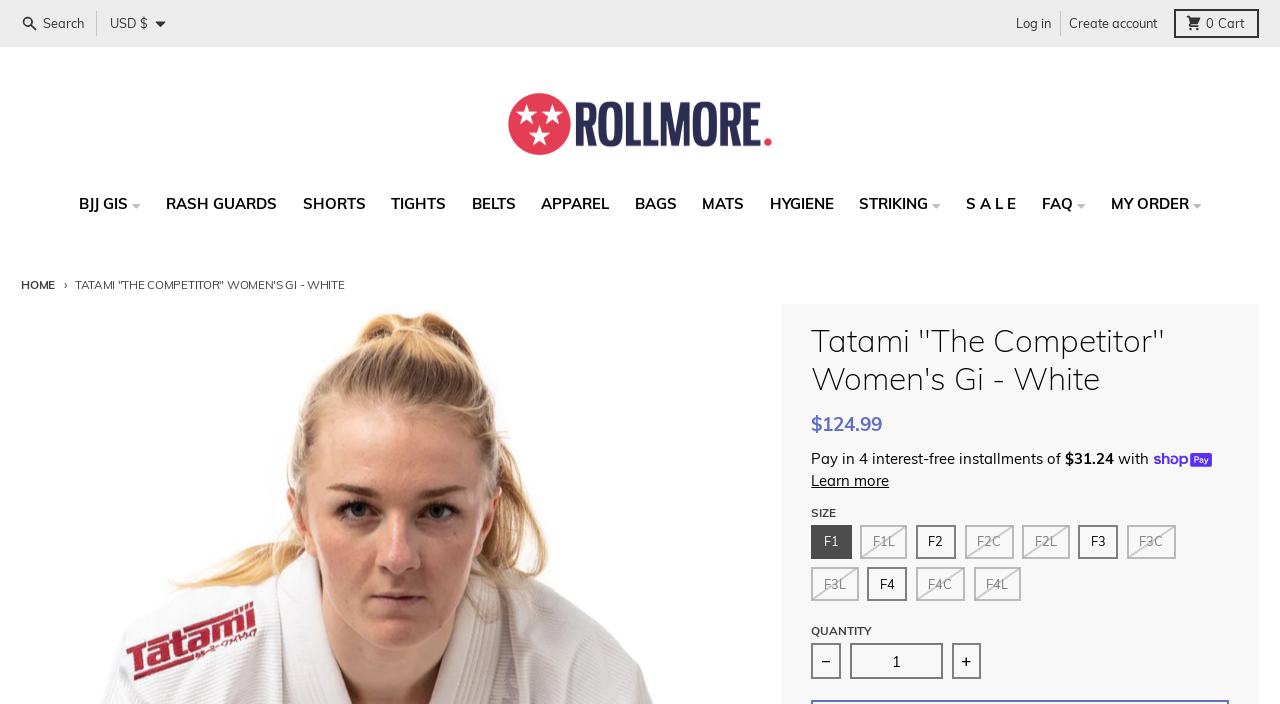Please locate the bounding box coordinates of the element that should be clicked to achieve the given instruction: "check out 2005 NFL Draft".

None